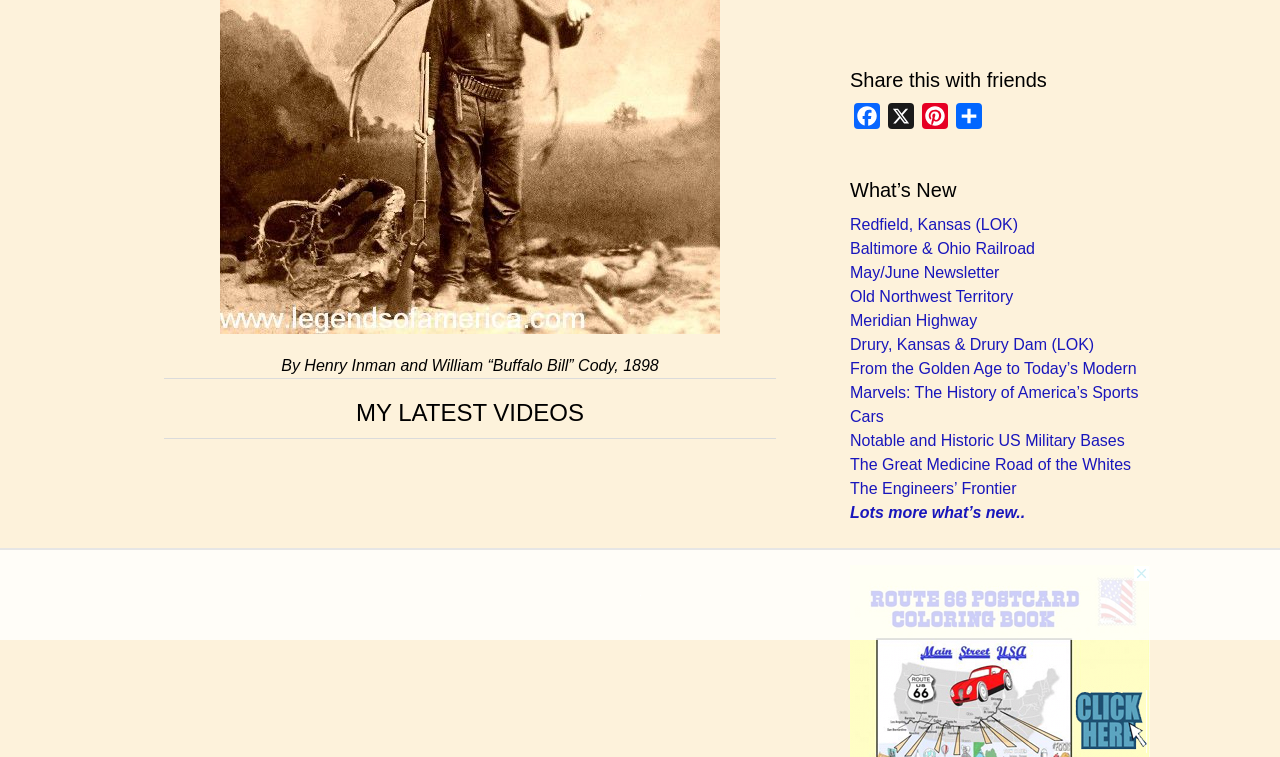Locate the bounding box of the user interface element based on this description: "Baltimore & Ohio Railroad".

[0.664, 0.198, 0.809, 0.221]